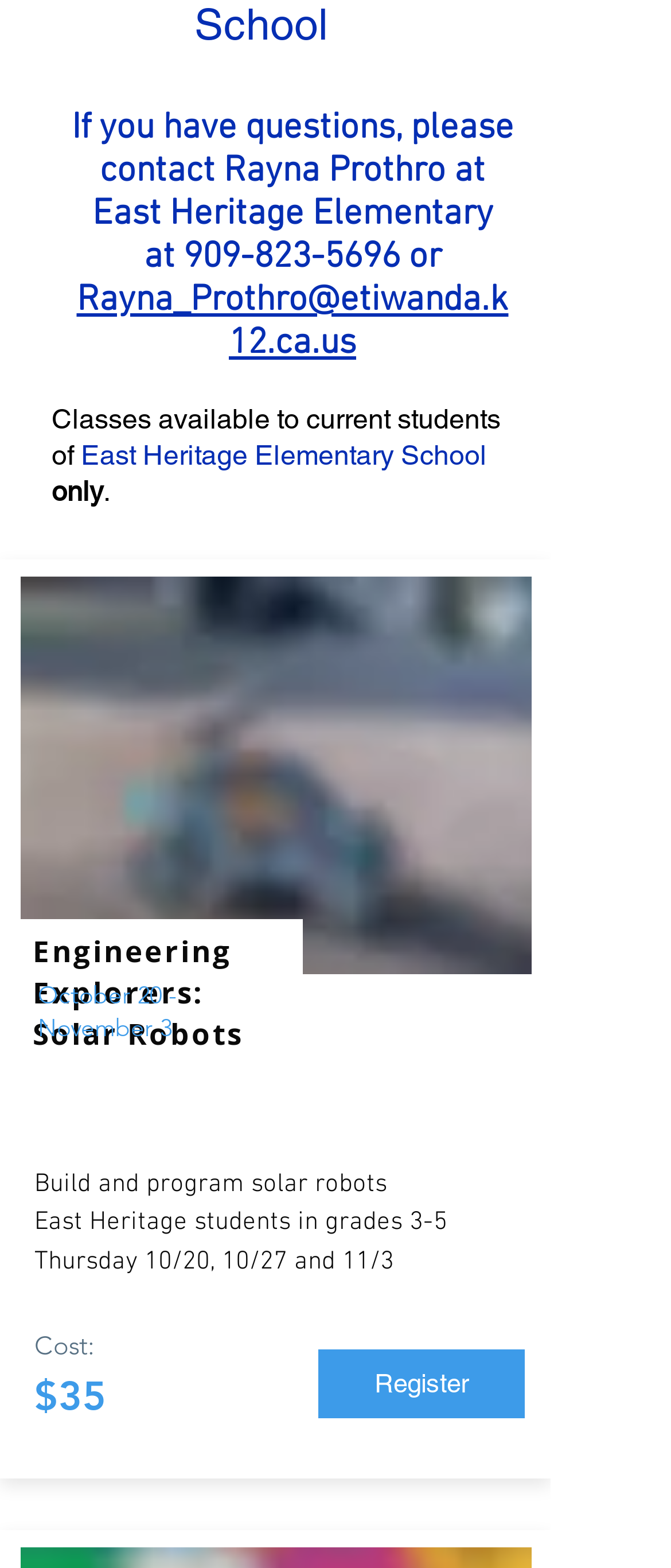Please answer the following question using a single word or phrase: 
What is the cost of the Engineering Explorers program?

$35